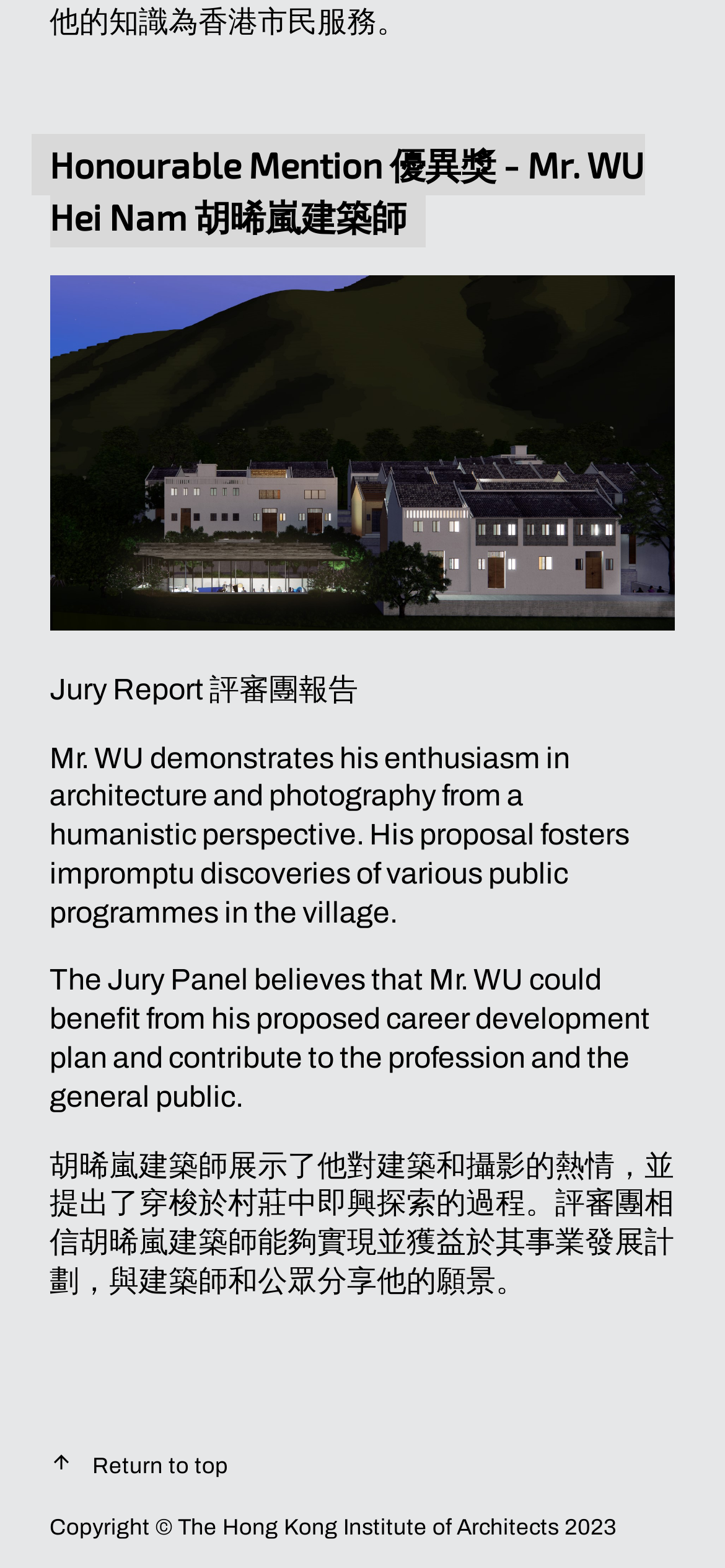Answer the question below using just one word or a short phrase: 
What is the copyright holder of the webpage?

The Hong Kong Institute of Architects